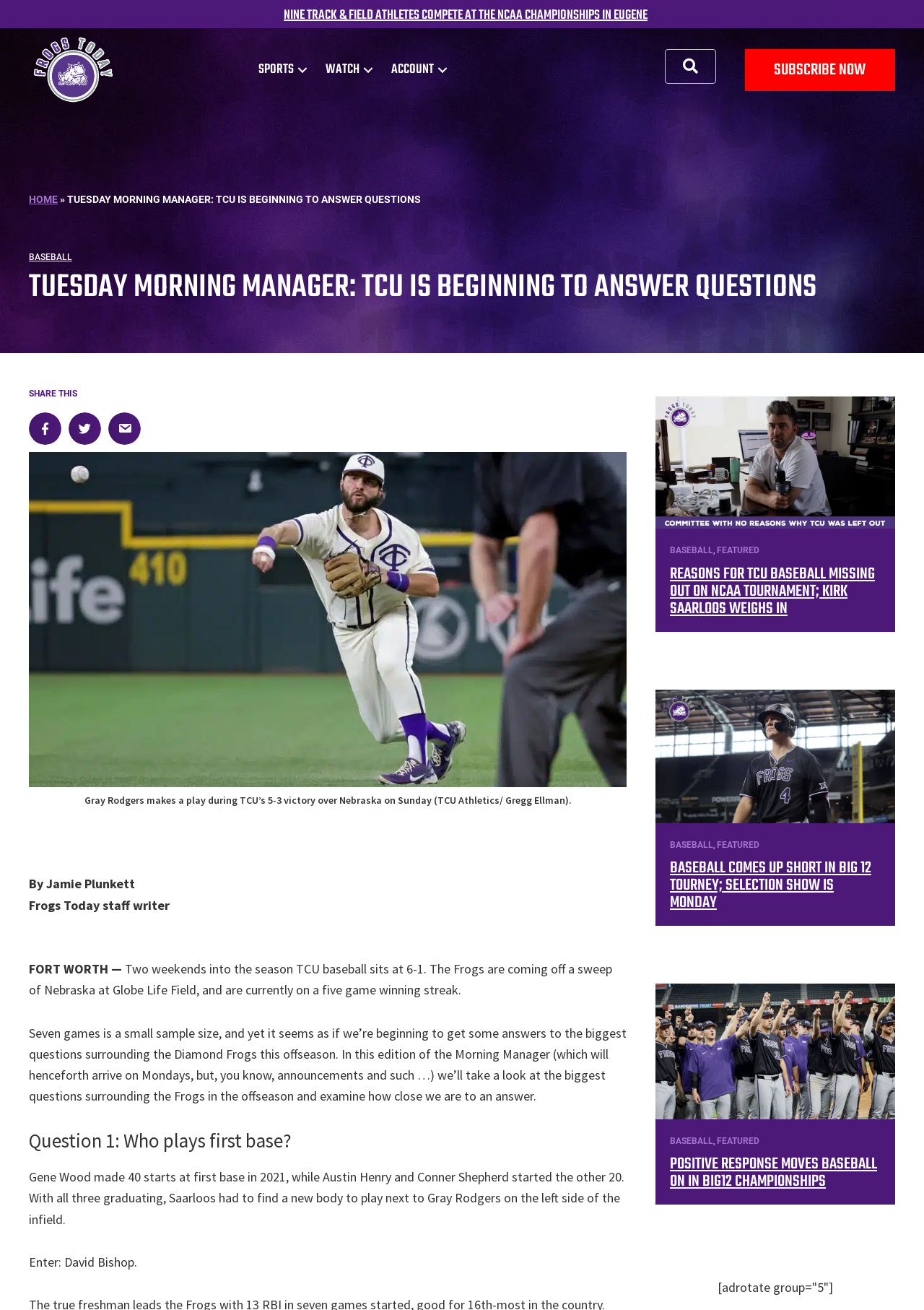Bounding box coordinates are specified in the format (top-left x, top-left y, bottom-right x, bottom-right y). All values are floating point numbers bounded between 0 and 1. Please provide the bounding box coordinate of the region this sentence describes: Subscribe now

[0.806, 0.038, 0.969, 0.069]